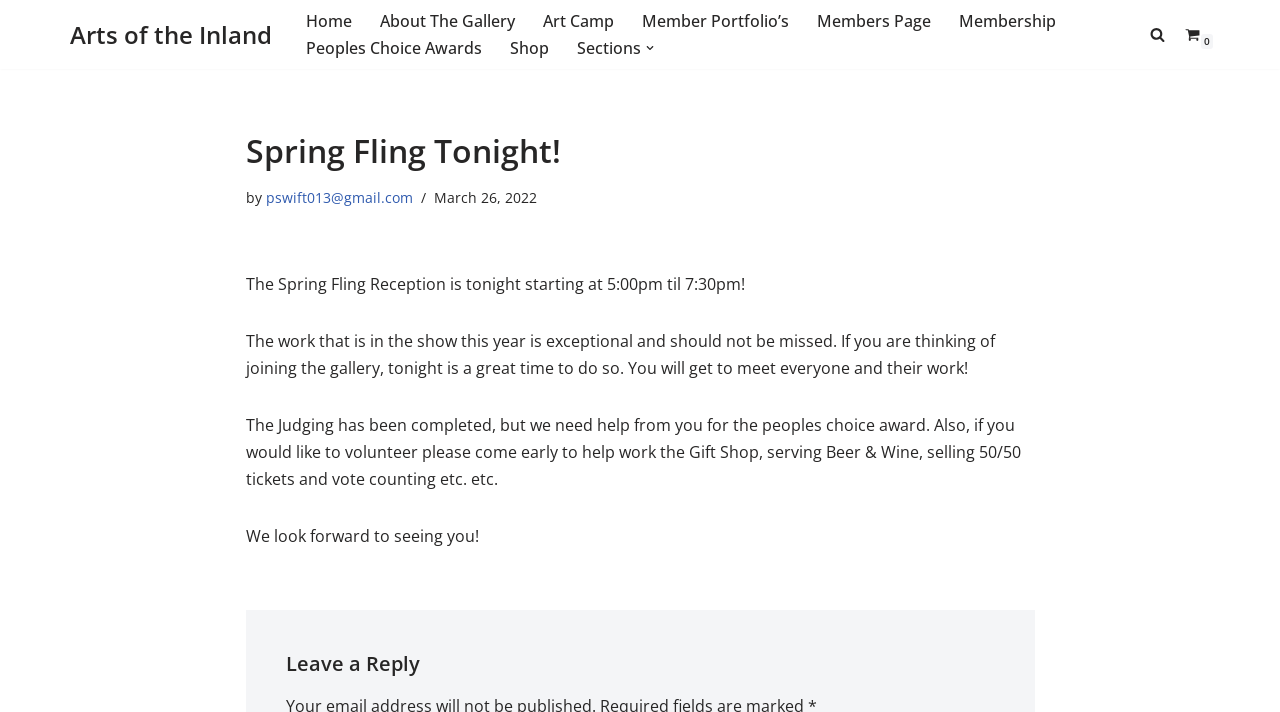What is available for sale at the event?
Kindly offer a detailed explanation using the data available in the image.

Based on the webpage content, it is mentioned that 'if you would like to volunteer please come early to help work the Gift Shop, serving Beer & Wine, selling 50/50 tickets and vote counting etc. etc.' which indicates that 50/50 tickets are available for sale at the event.